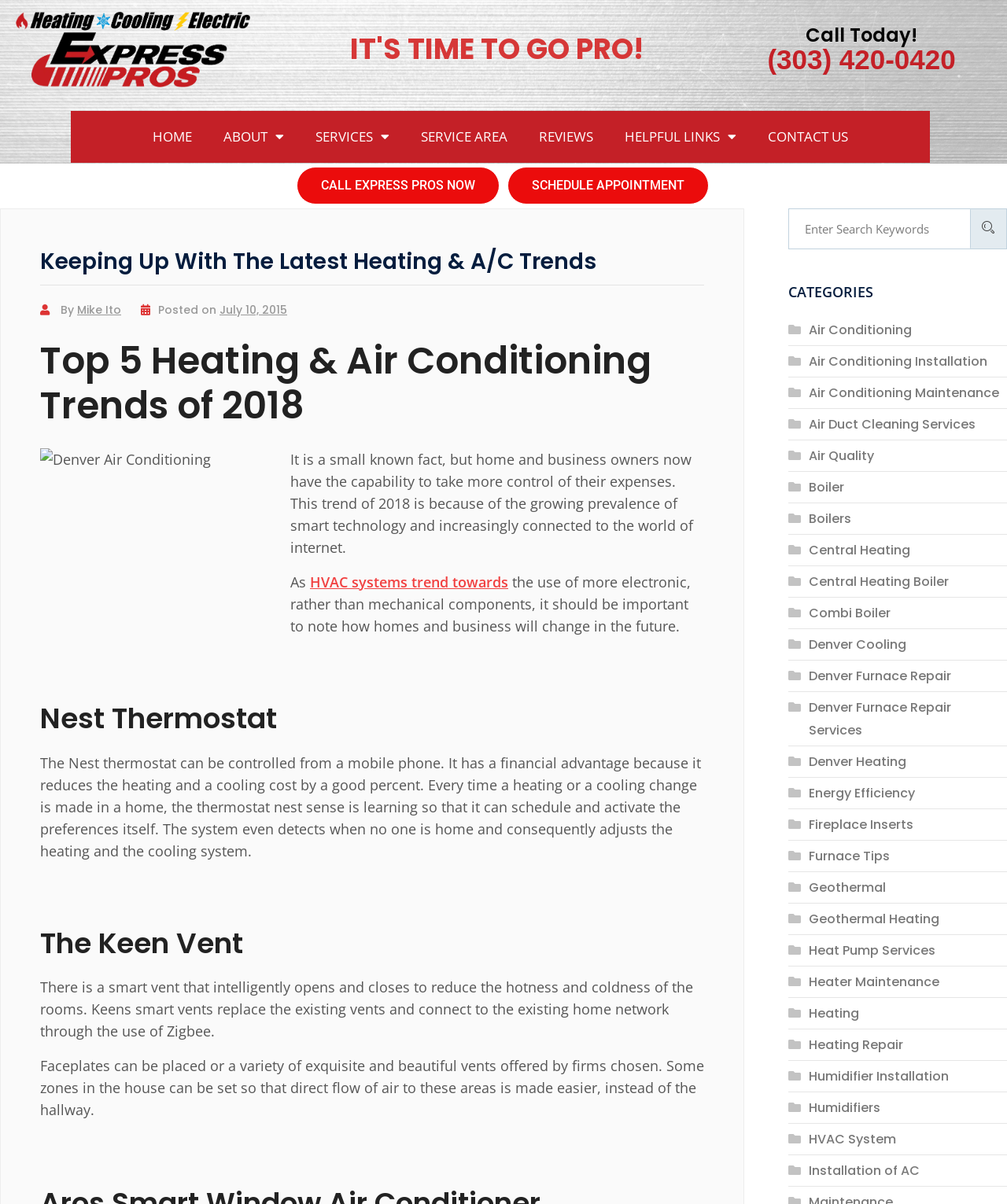Determine the bounding box for the described HTML element: "(303) 420-0420". Ensure the coordinates are four float numbers between 0 and 1 in the format [left, top, right, bottom].

[0.762, 0.037, 0.949, 0.062]